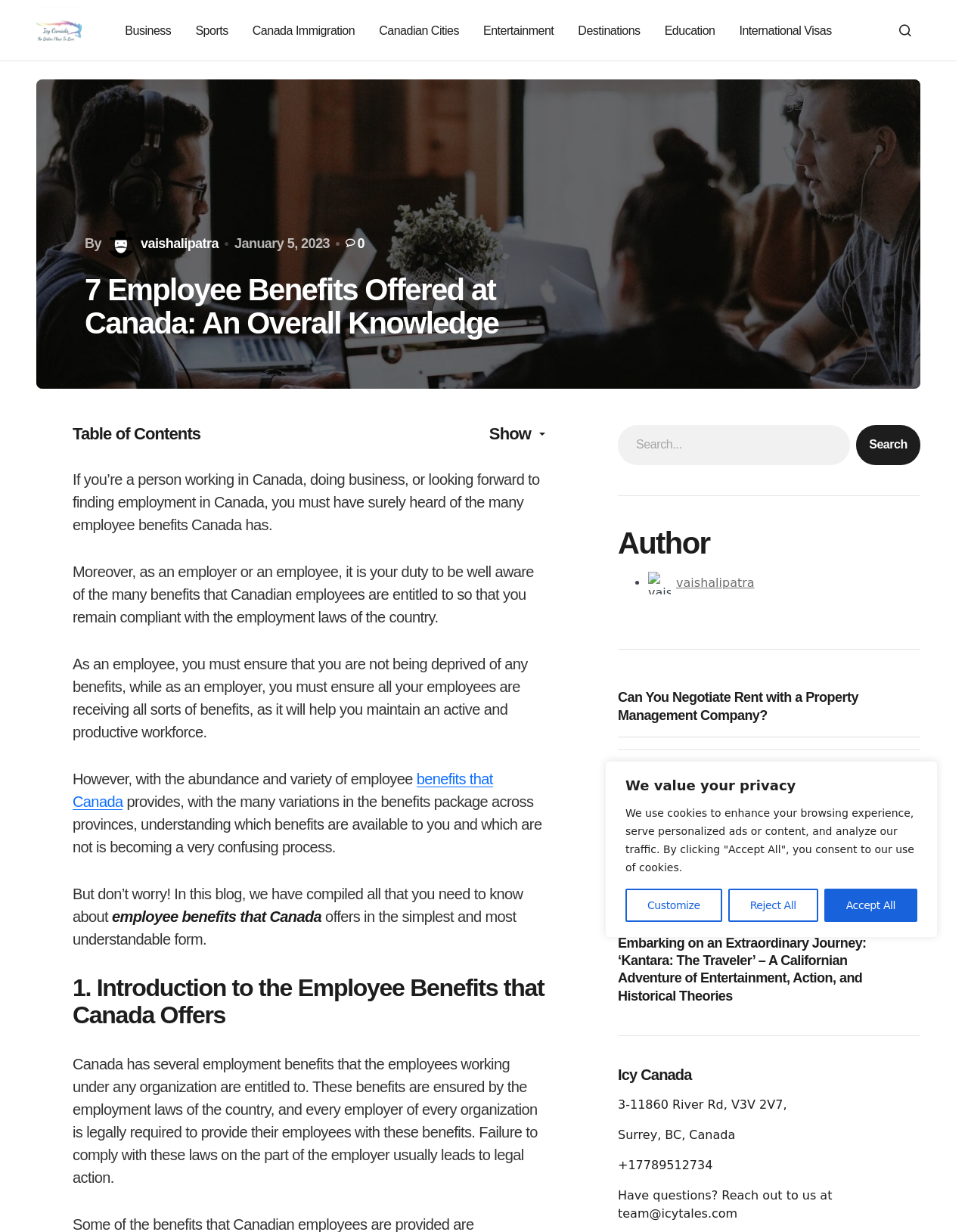What is the name of the website?
Using the details shown in the screenshot, provide a comprehensive answer to the question.

I determined the answer by looking at the top-left corner of the webpage, where the logo and website name 'Icy Canada' are displayed.